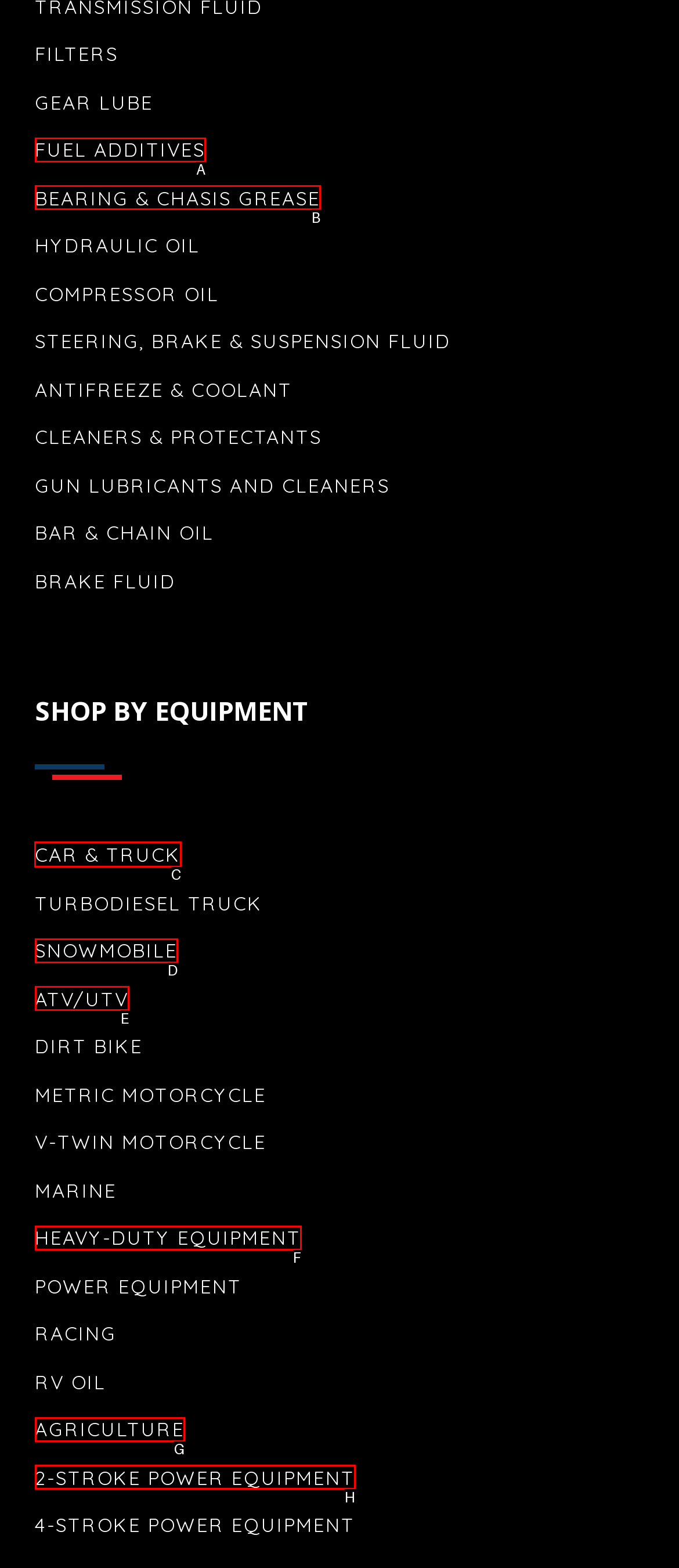Select the letter of the option that should be clicked to achieve the specified task: View CAR & TRUCK equipment. Respond with just the letter.

C